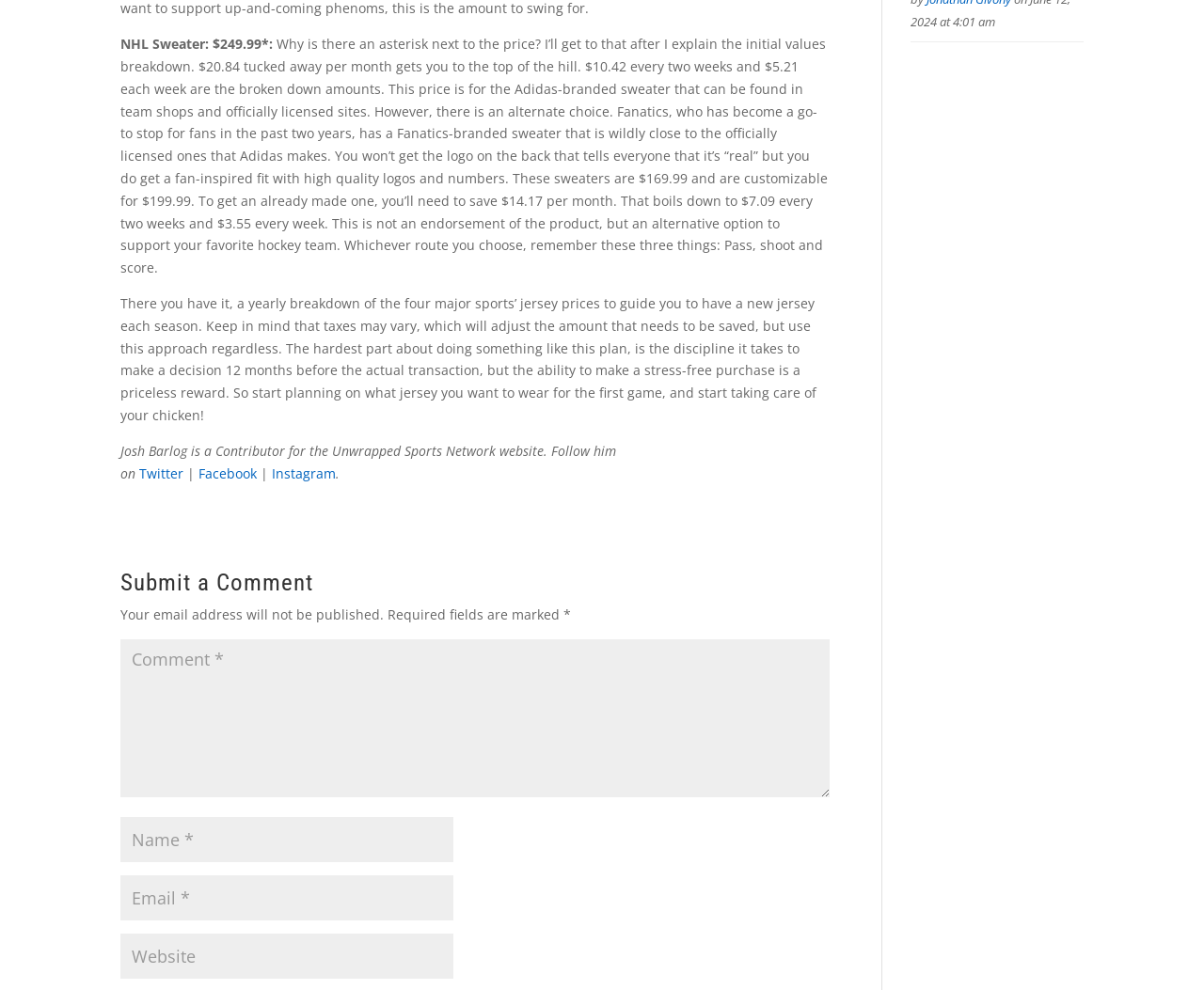Please respond in a single word or phrase: 
What is the alternative price for the Fanatics-branded sweater?

$169.99